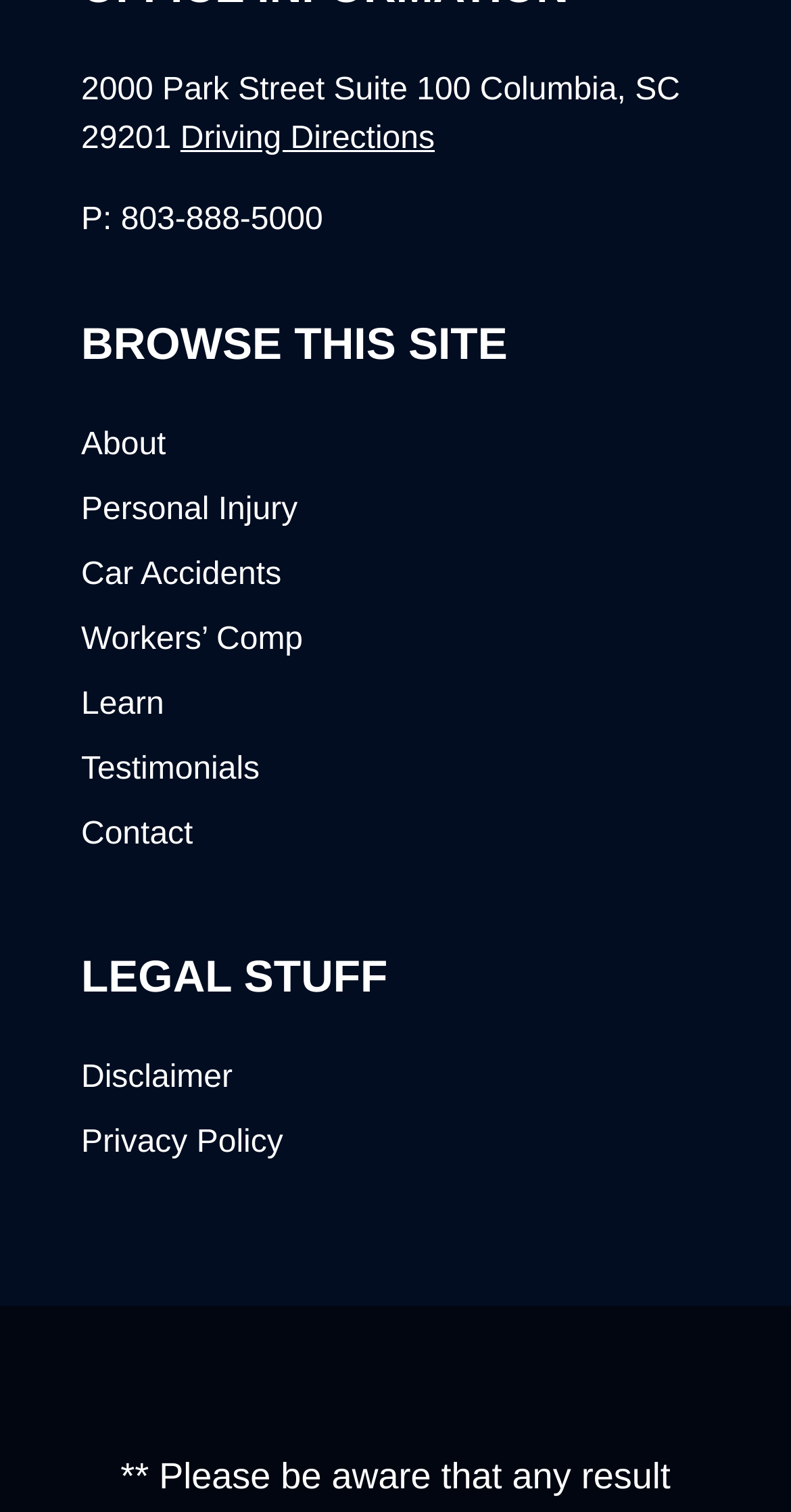Using the information in the image, could you please answer the following question in detail:
What is the purpose of the 'Learn' section?

The purpose of the 'Learn' section can be inferred from its name and its position among other links on the webpage, which suggests that it is meant to provide information or educational resources.